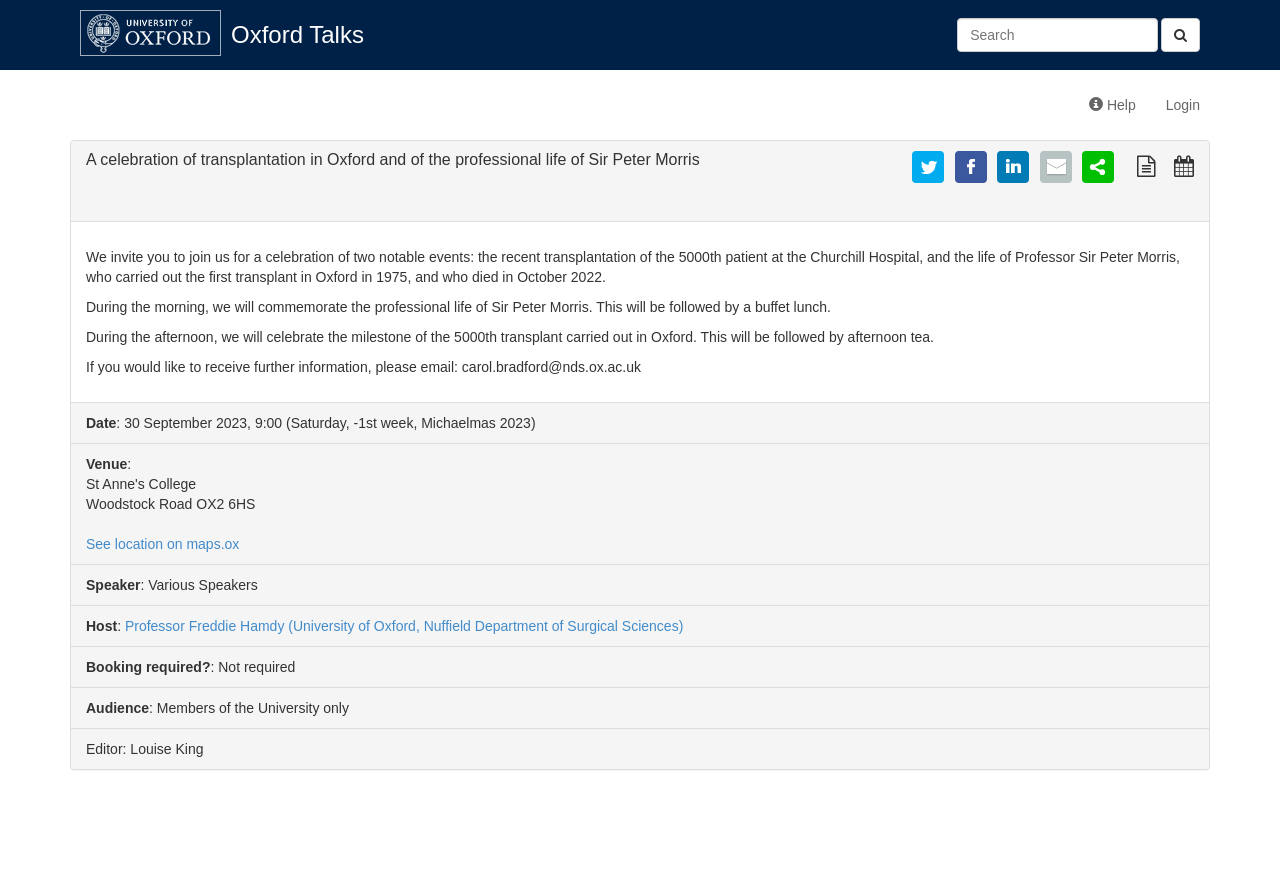What is the date of the event? Look at the image and give a one-word or short phrase answer.

30 September 2023